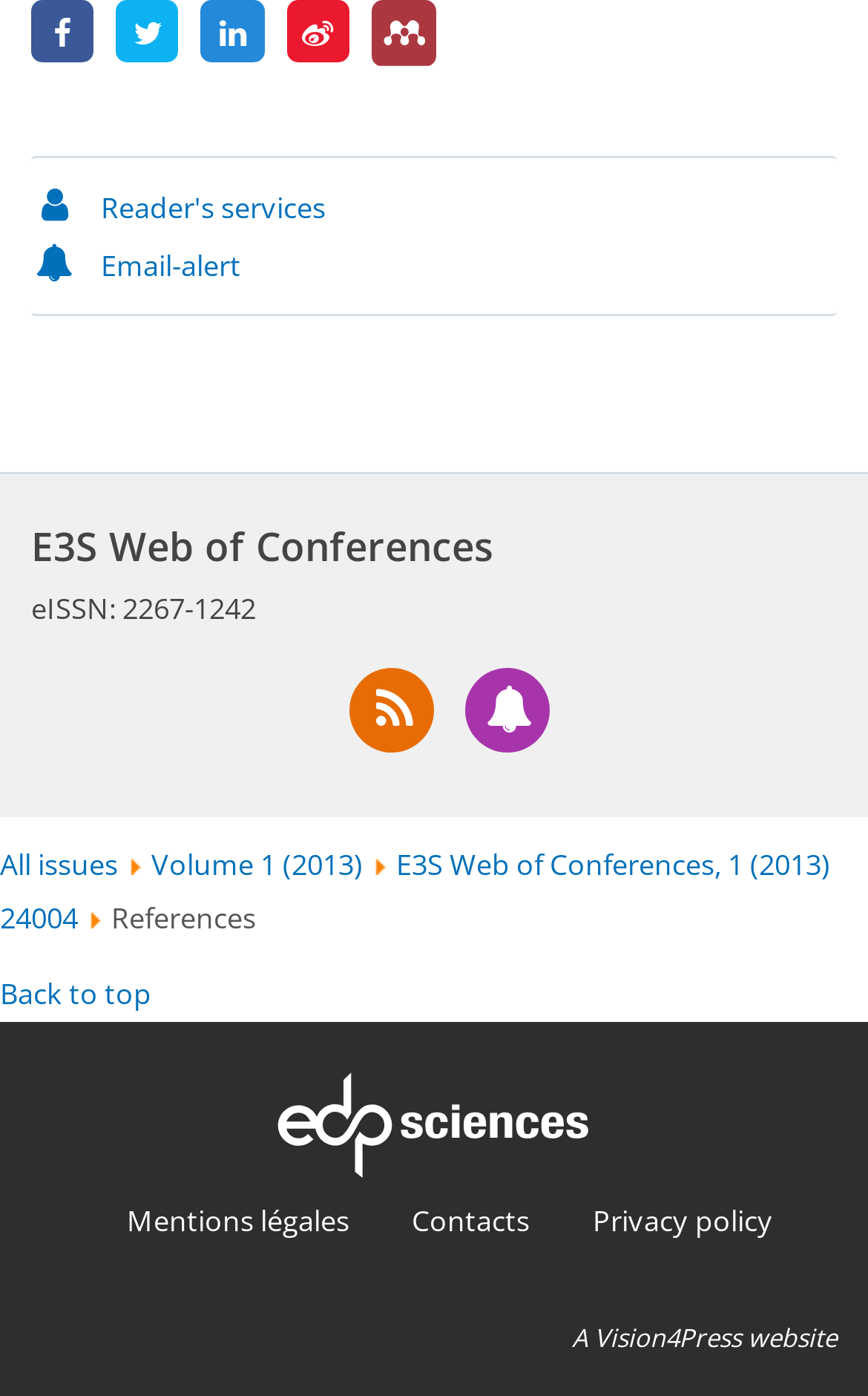Use one word or a short phrase to answer the question provided: 
What is the eISSN of the conference?

2267-1242